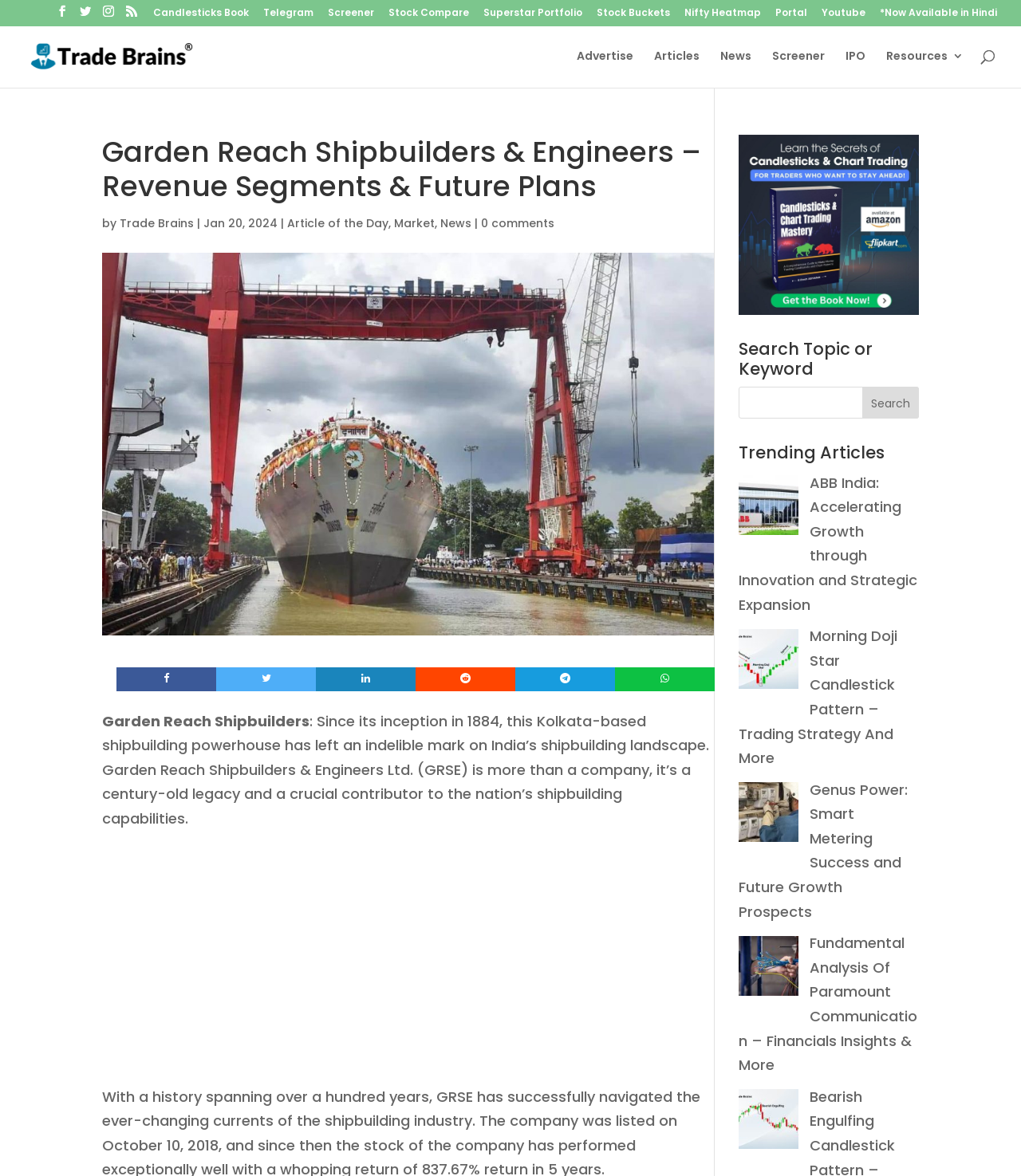Please locate the UI element described by "Life Sciences" and provide its bounding box coordinates.

None